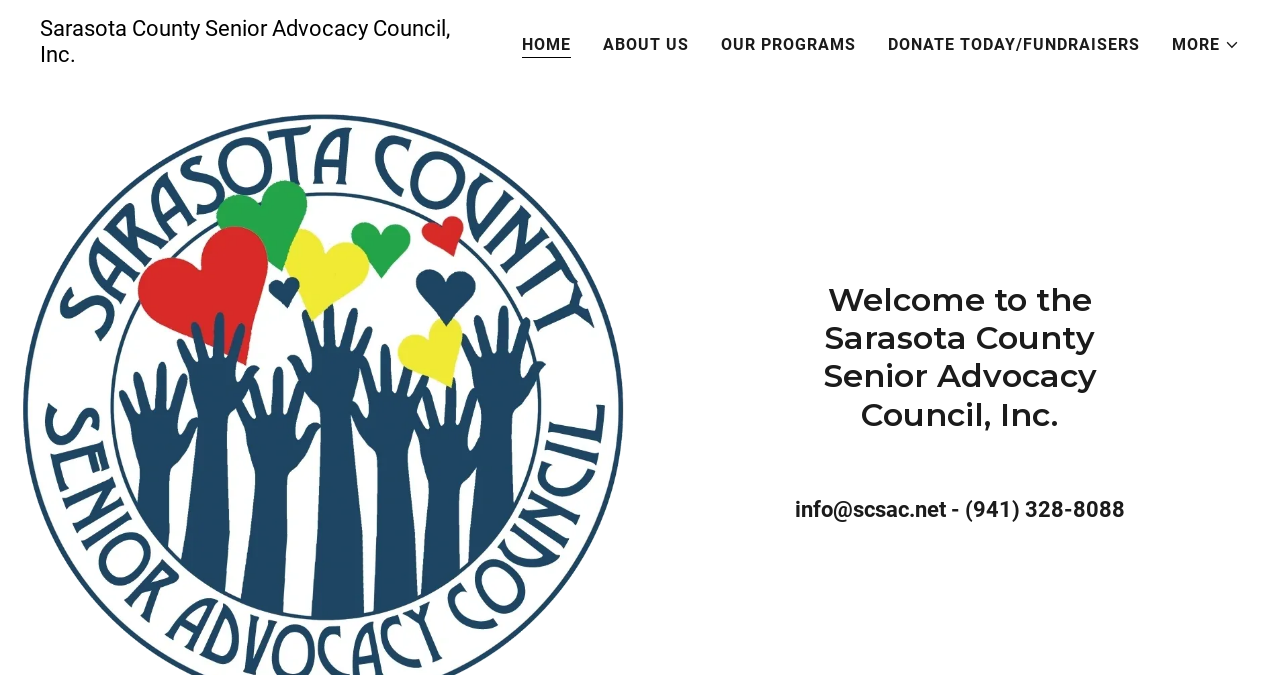Given the element description Our Programs, identify the bounding box coordinates for the UI element on the webpage screenshot. The format should be (top-left x, top-left y, bottom-right x, bottom-right y), with values between 0 and 1.

[0.558, 0.04, 0.673, 0.093]